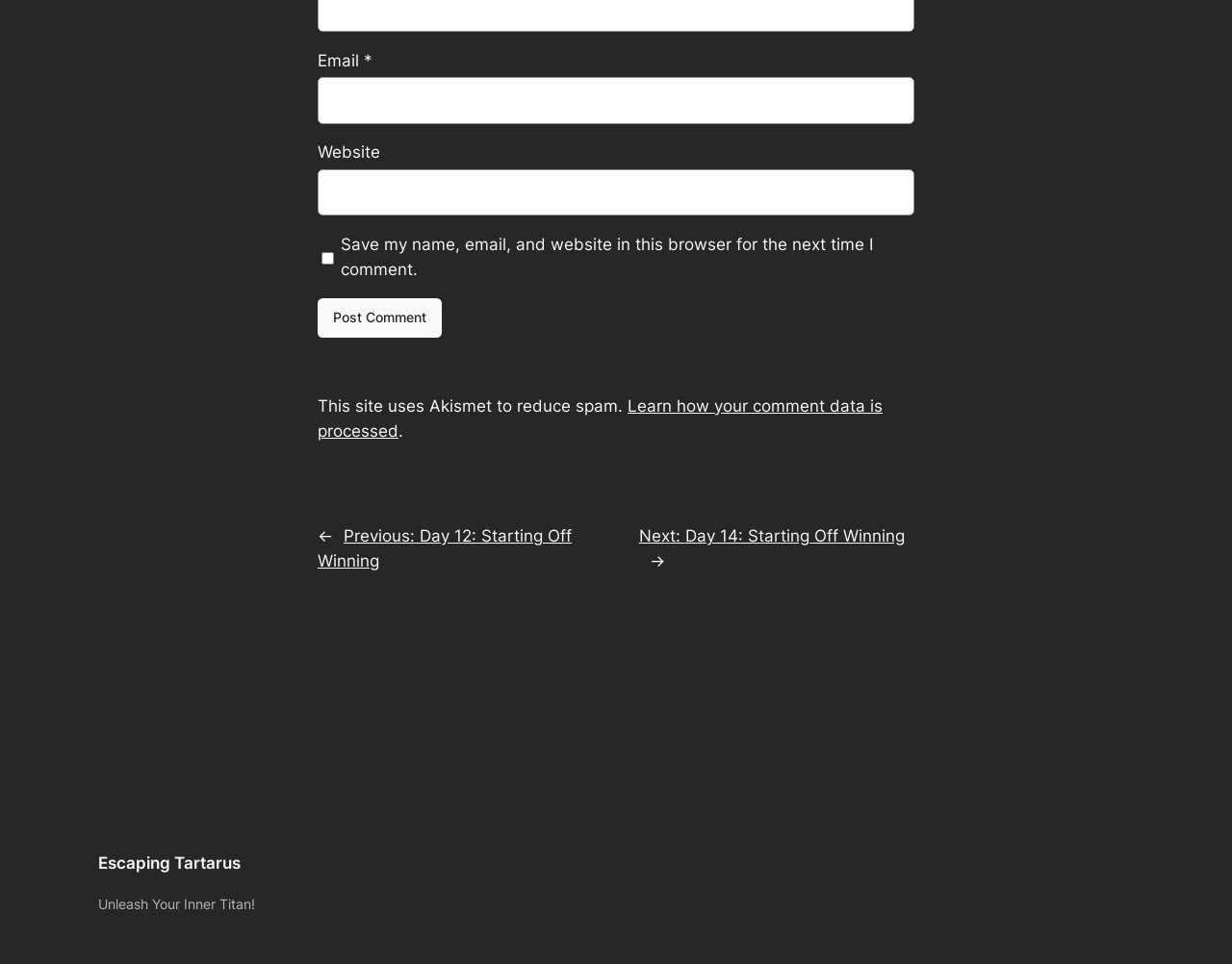Kindly determine the bounding box coordinates for the area that needs to be clicked to execute this instruction: "Input website URL".

[0.258, 0.175, 0.742, 0.224]